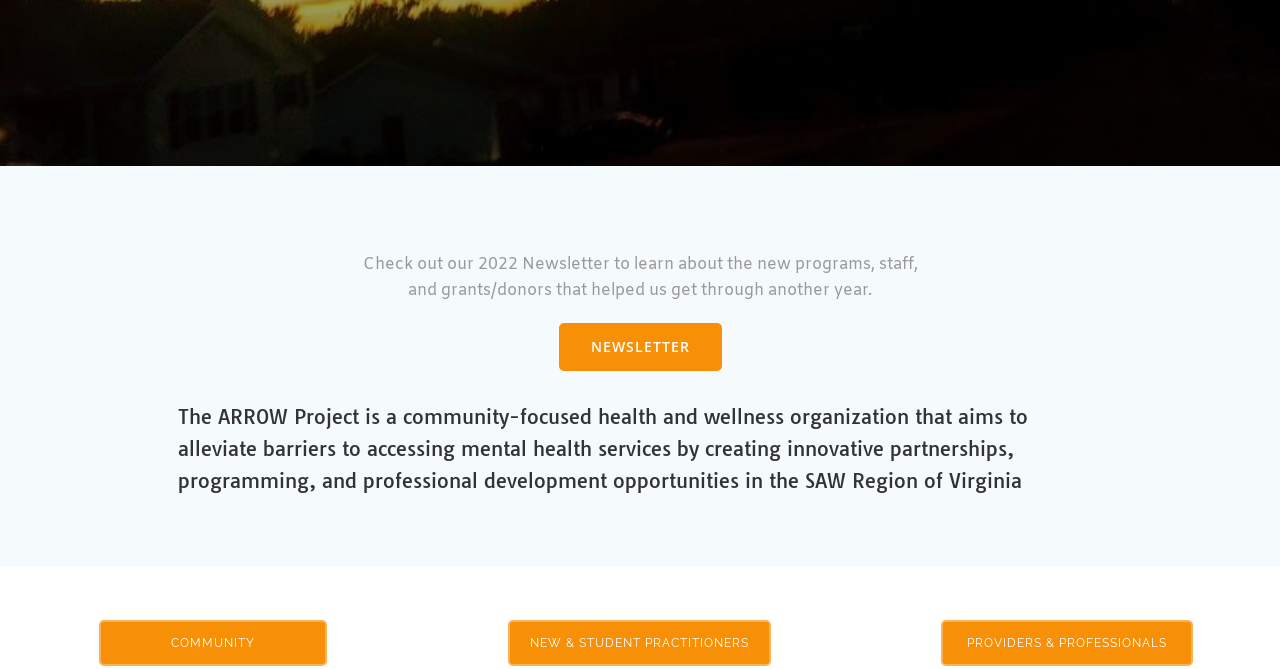Please provide the bounding box coordinate of the region that matches the element description: Providers & Professionals. Coordinates should be in the format (top-left x, top-left y, bottom-right x, bottom-right y) and all values should be between 0 and 1.

[0.735, 0.927, 0.932, 0.996]